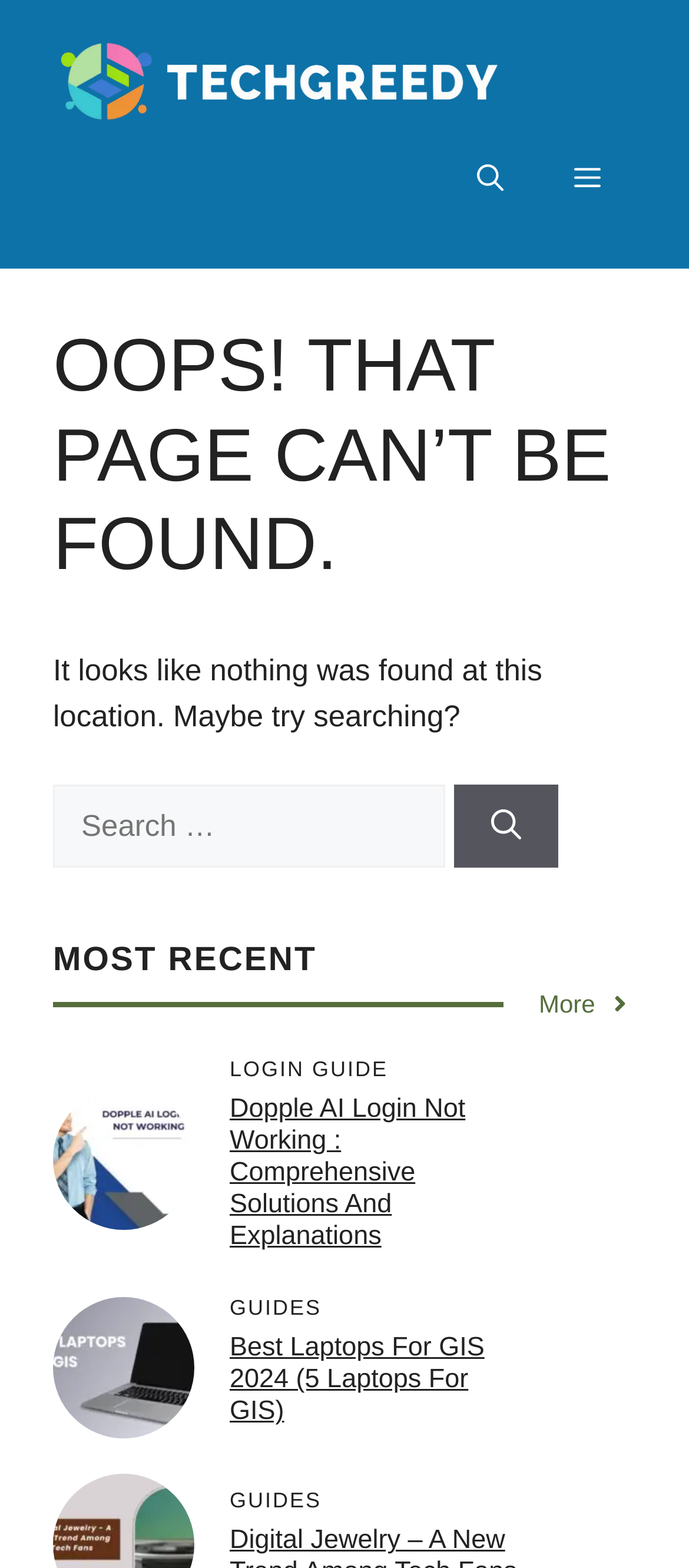Return the bounding box coordinates of the UI element that corresponds to this description: "parent_node: Search for: aria-label="Search"". The coordinates must be given as four float numbers in the range of 0 and 1, [left, top, right, bottom].

[0.658, 0.5, 0.81, 0.554]